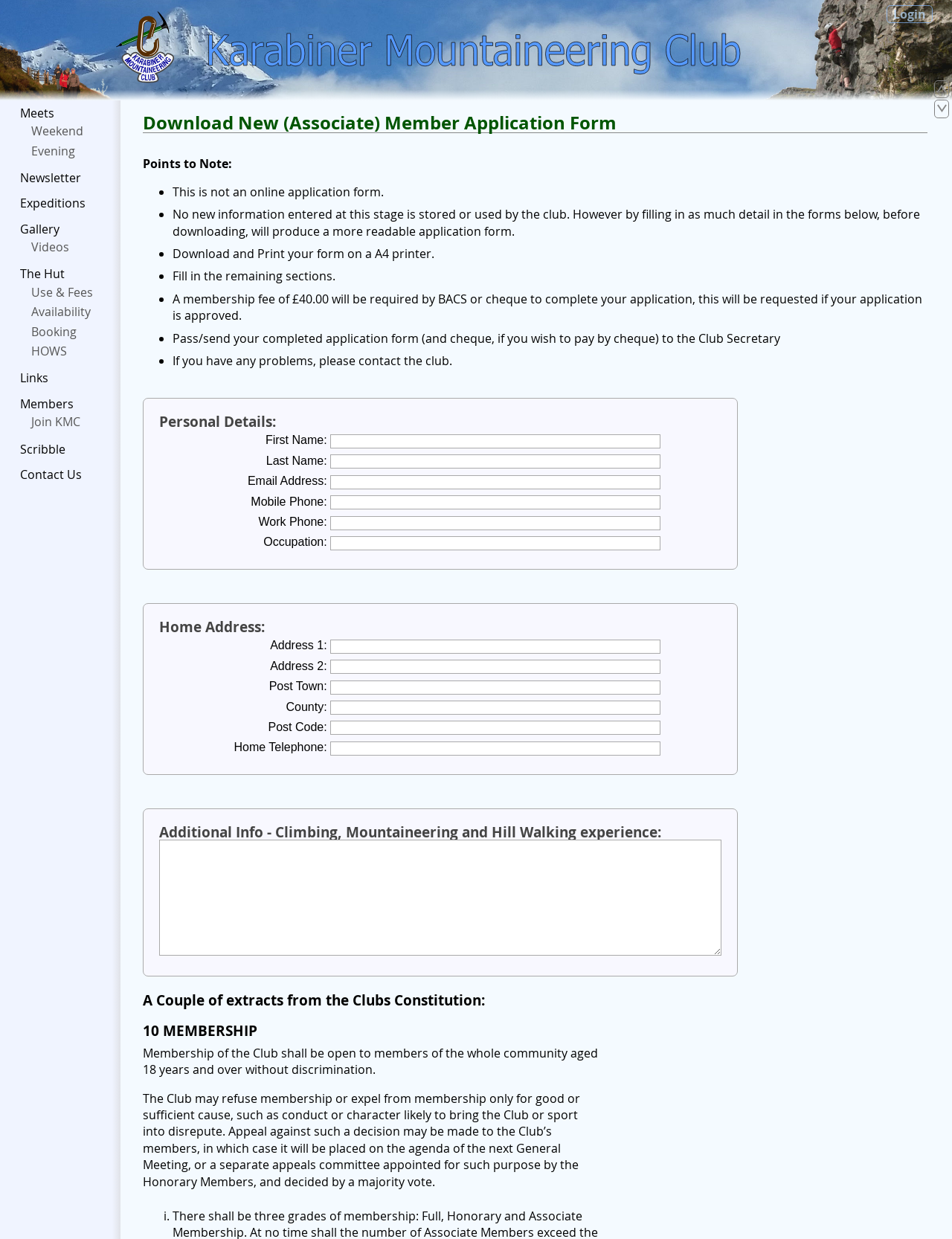Could you specify the bounding box coordinates for the clickable section to complete the following instruction: "Click on the 'Login' link"?

[0.939, 0.005, 0.973, 0.018]